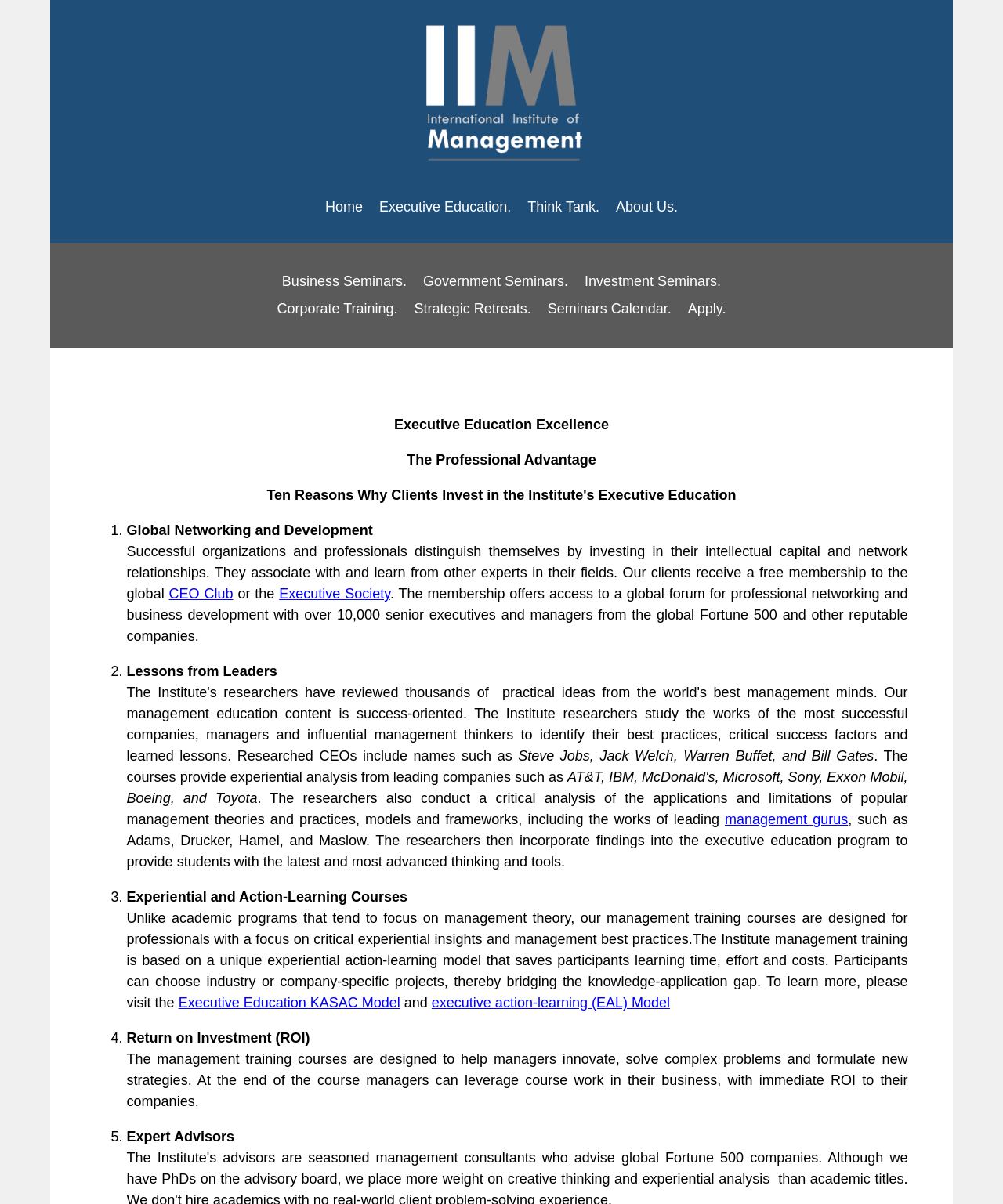How many seminar cities and venues are listed?
Kindly offer a comprehensive and detailed response to the question.

By counting the number of cities and venues listed, I found that there are 24 seminar cities and venues mentioned, including Las Vegas, New York, NYC, Miami, San Francisco, and others.